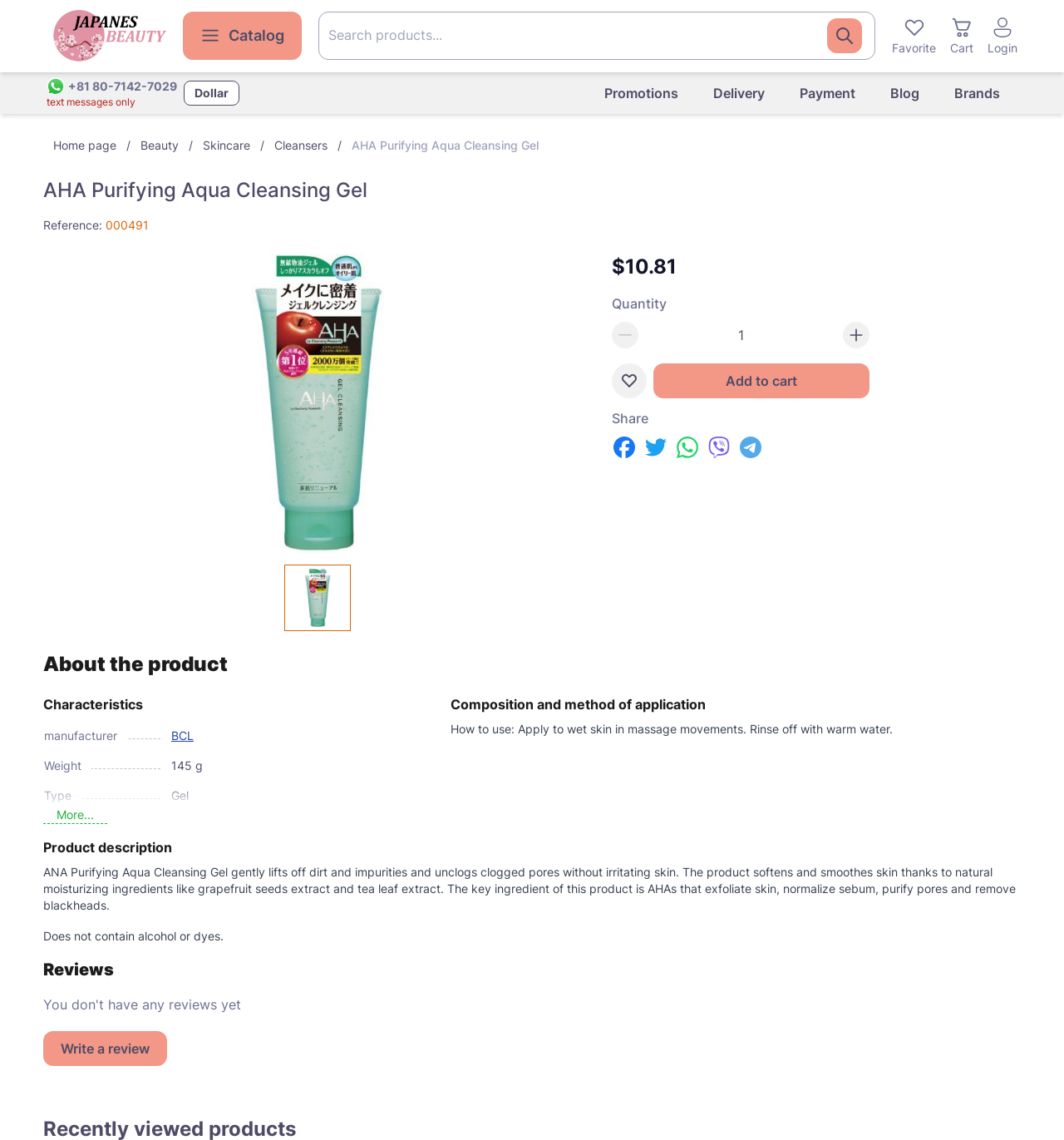Determine the bounding box coordinates of the clickable element to complete this instruction: "View promotions". Provide the coordinates in the format of four float numbers between 0 and 1, [left, top, right, bottom].

[0.552, 0.066, 0.654, 0.097]